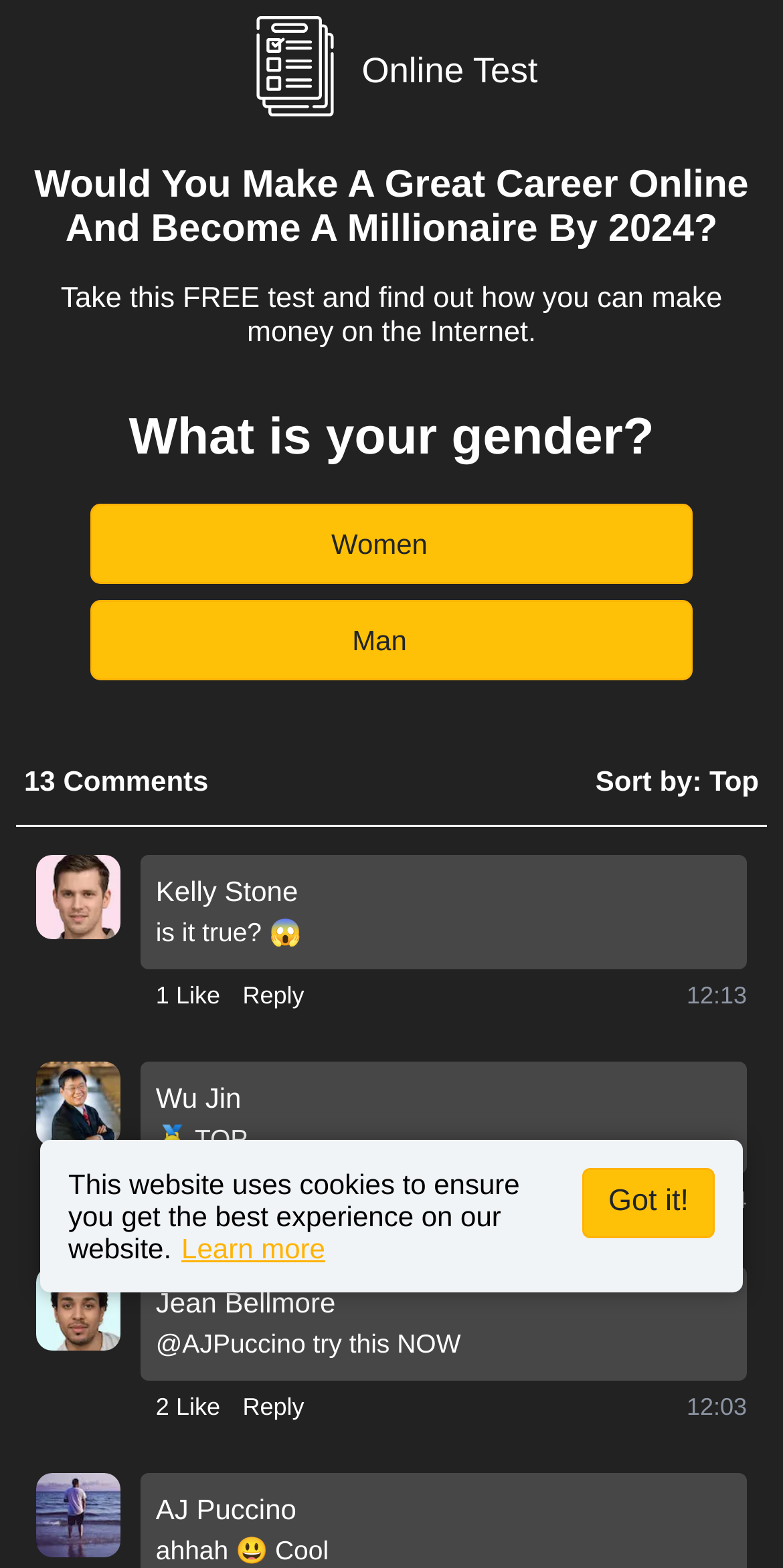Identify the bounding box coordinates for the region to click in order to carry out this instruction: "Click on '“He’s a Thief!”'". Provide the coordinates using four float numbers between 0 and 1, formatted as [left, top, right, bottom].

None